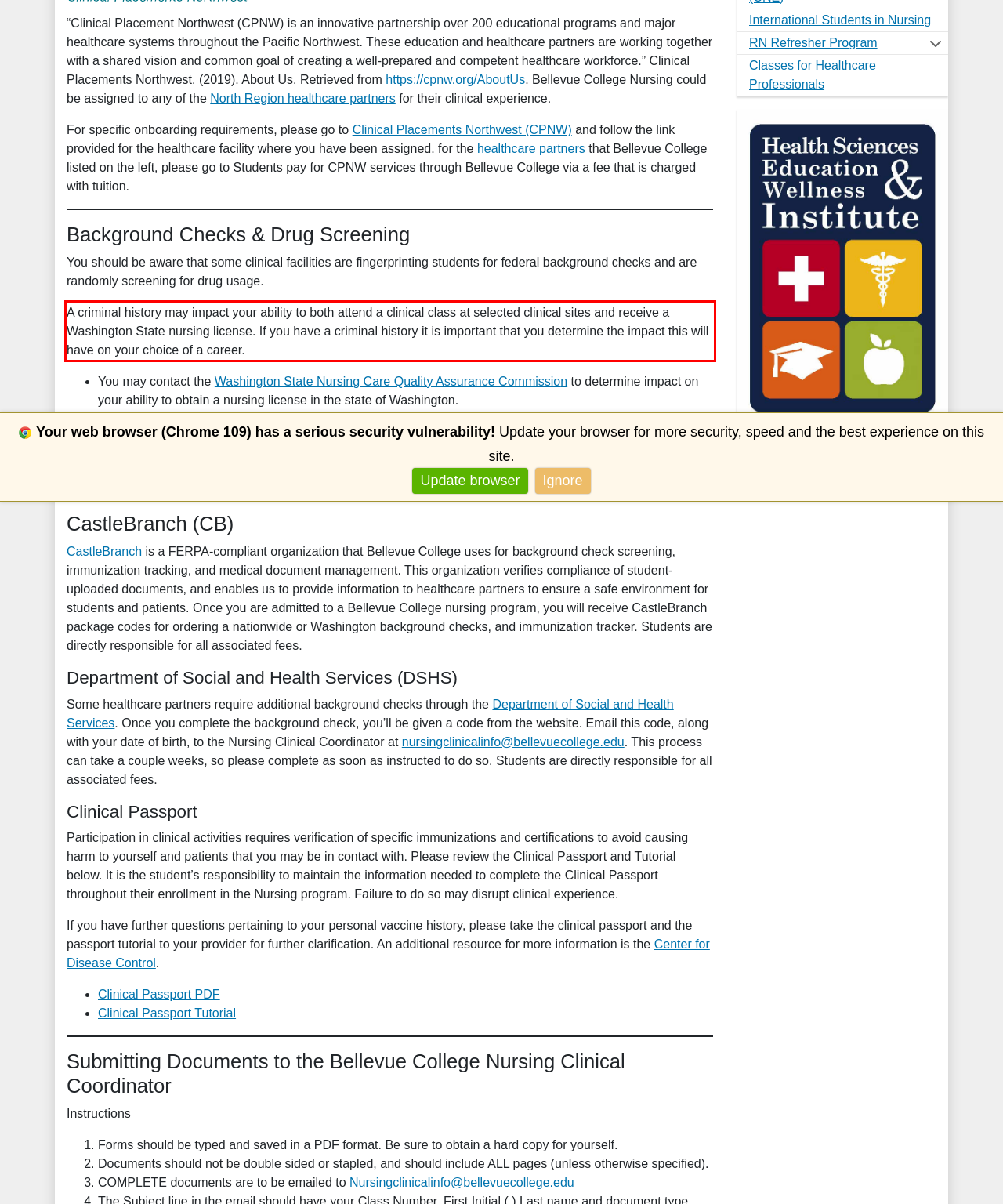Given the screenshot of the webpage, identify the red bounding box, and recognize the text content inside that red bounding box.

A criminal history may impact your ability to both attend a clinical class at selected clinical sites and receive a Washington State nursing license. If you have a criminal history it is important that you determine the impact this will have on your choice of a career.